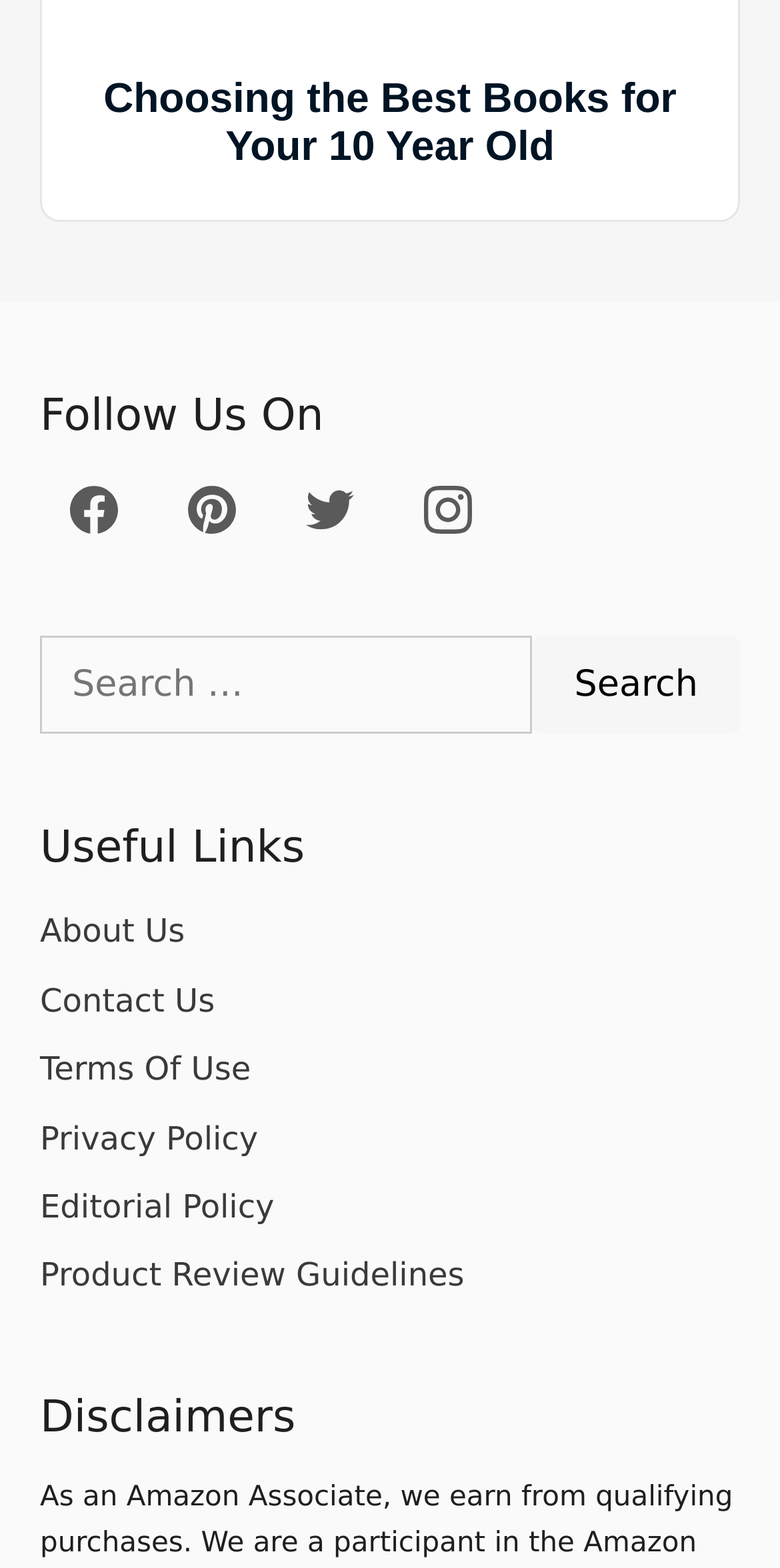Locate and provide the bounding box coordinates for the HTML element that matches this description: "parent_node: Search for: value="Search"".

[0.682, 0.406, 0.949, 0.468]